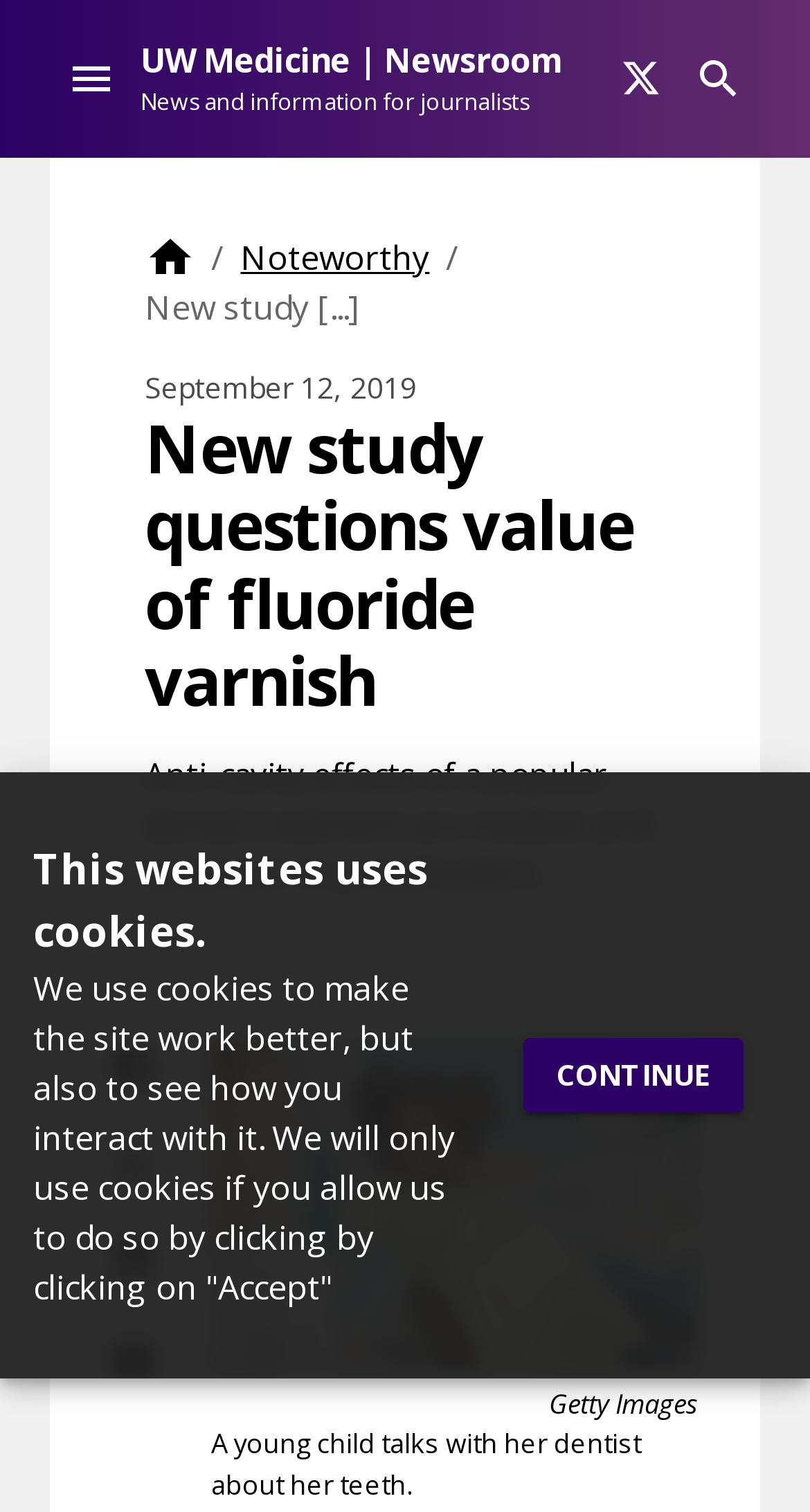Locate the bounding box coordinates of the clickable part needed for the task: "Search for news".

[0.746, 0.025, 0.836, 0.08]